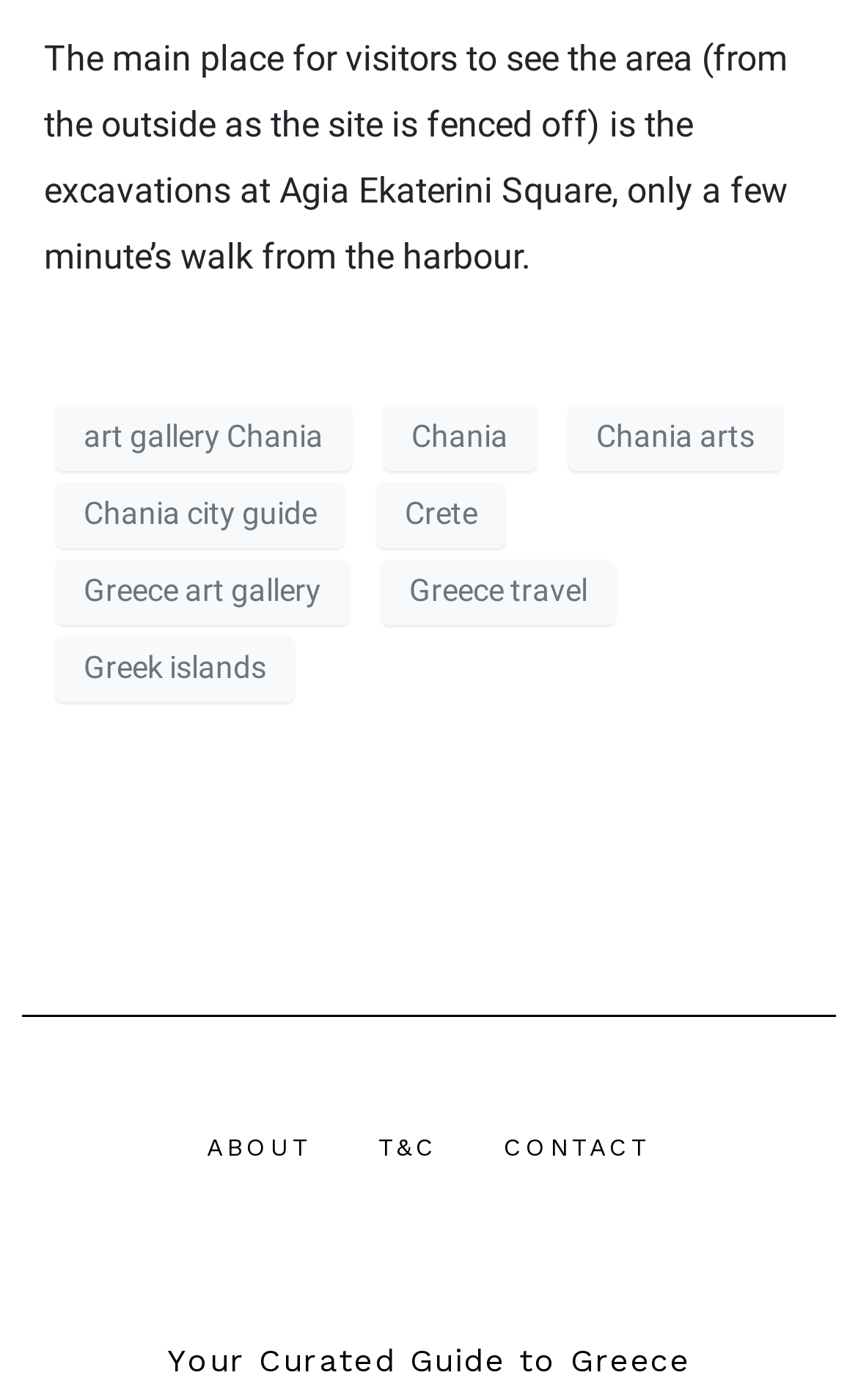What is the curated guide about?
Provide a short answer using one word or a brief phrase based on the image.

Greece